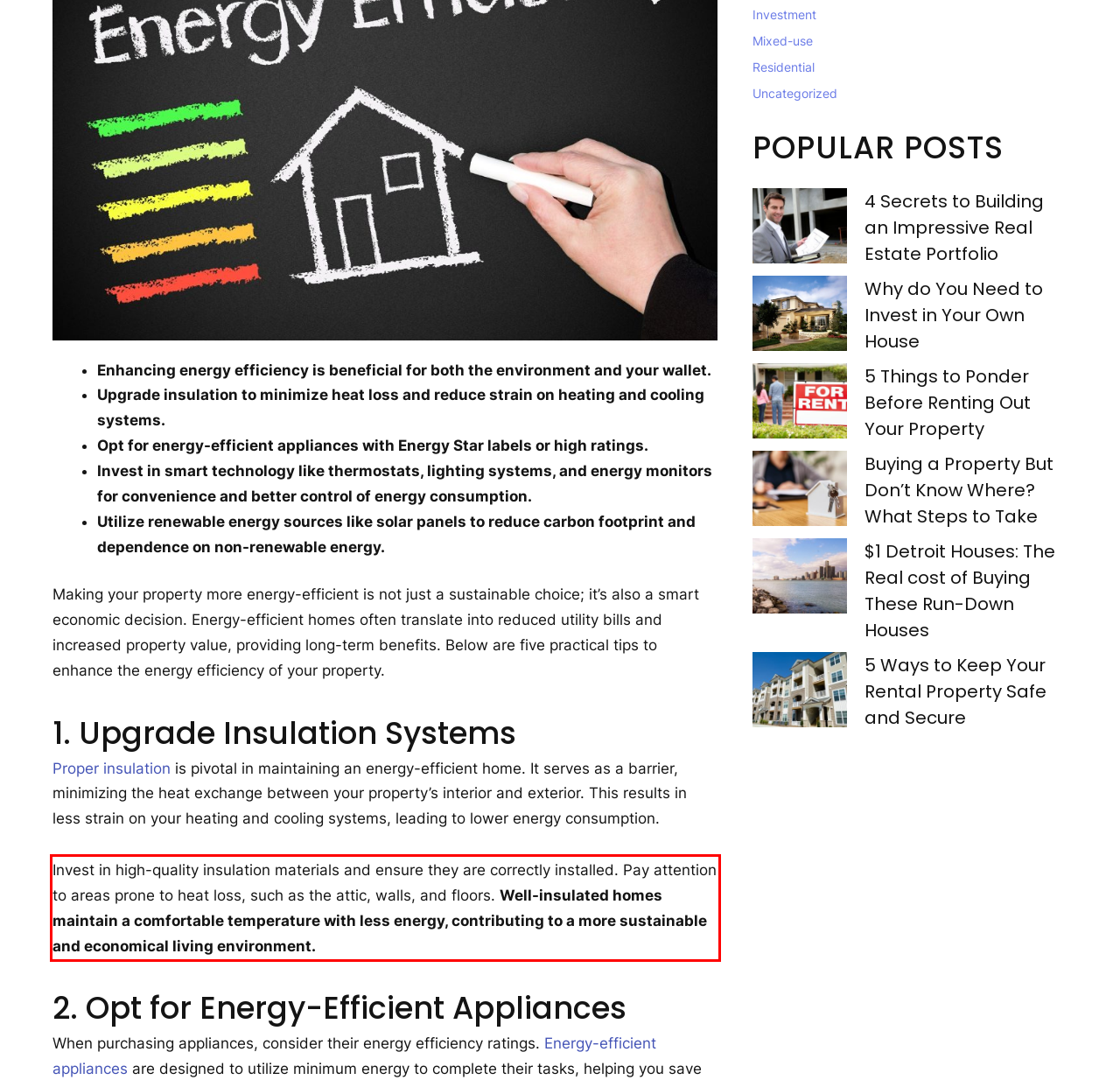You are given a webpage screenshot with a red bounding box around a UI element. Extract and generate the text inside this red bounding box.

Invest in high-quality insulation materials and ensure they are correctly installed. Pay attention to areas prone to heat loss, such as the attic, walls, and floors. Well-insulated homes maintain a comfortable temperature with less energy, contributing to a more sustainable and economical living environment.